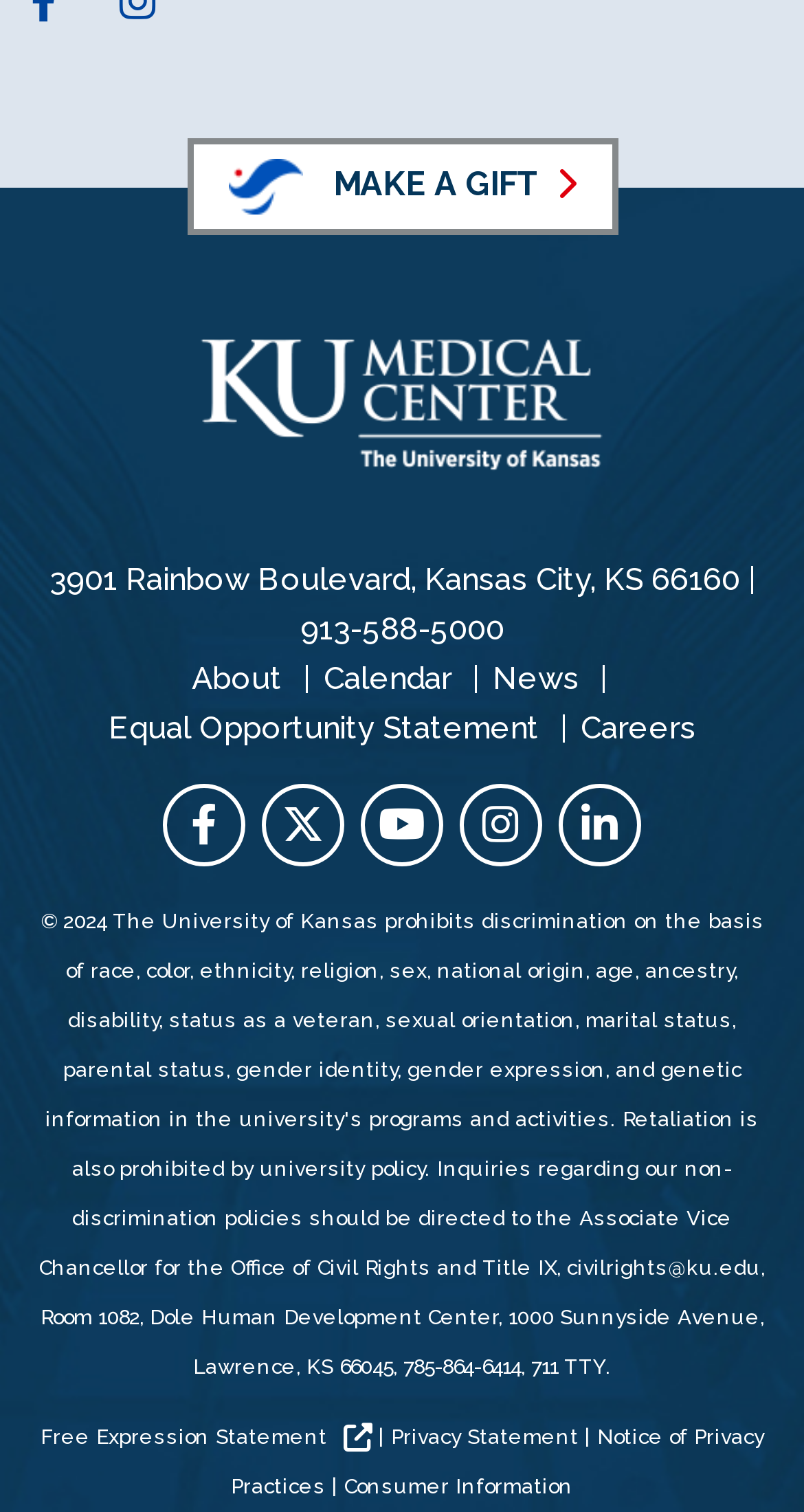Examine the image and give a thorough answer to the following question:
What social media platforms are available?

I found the social media platforms by looking at the link elements that contain the icons and names of the platforms, which are ' Facebook opens in new tab', ' Twitter opens in new tab', ' YouTube opens in new tab', ' Instagram opens in new tab', and ' LinkedIn opens in new tab'.